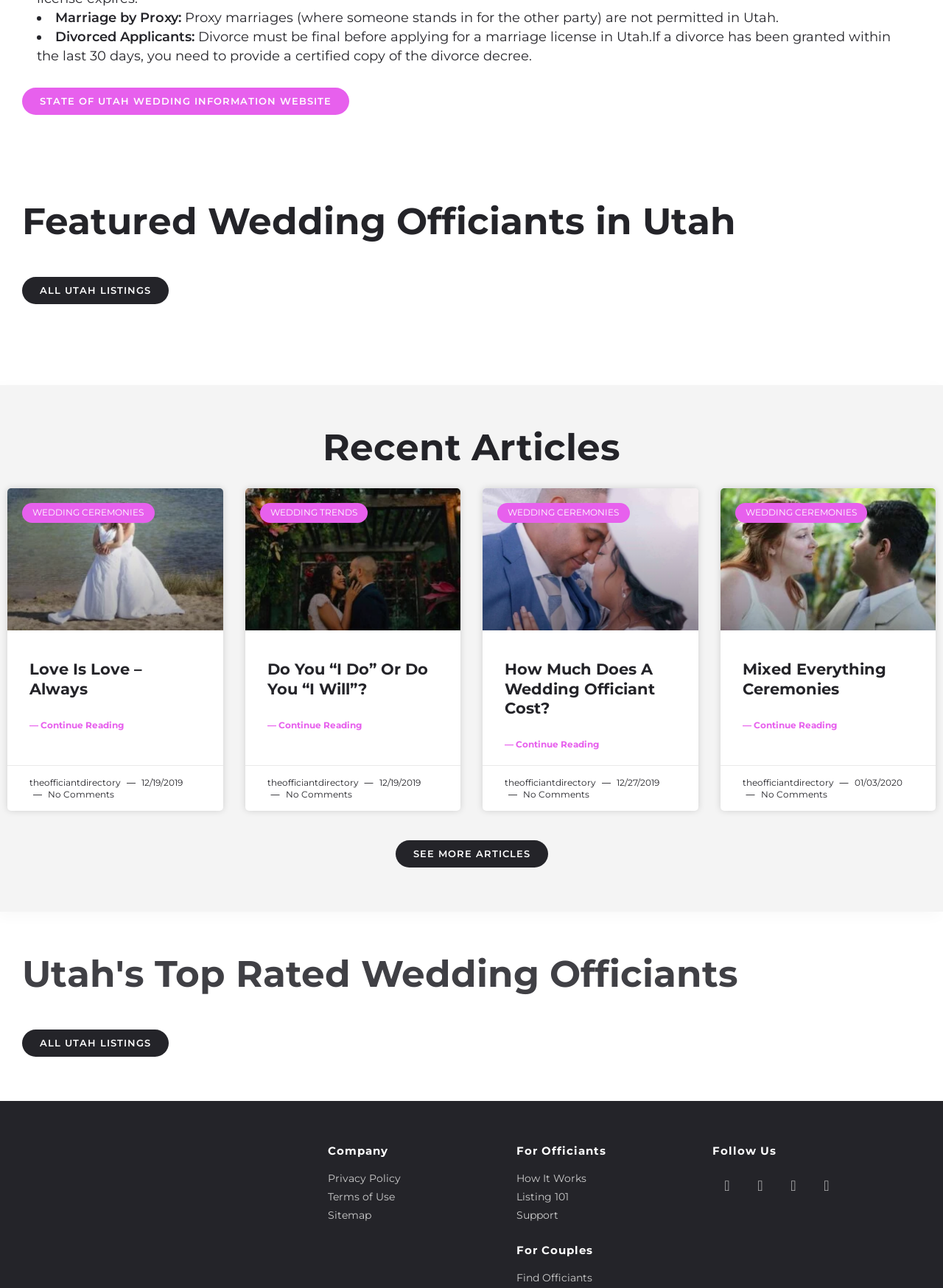Please find the bounding box coordinates of the element that must be clicked to perform the given instruction: "Read more about 'Love Is Love – Always'". The coordinates should be four float numbers from 0 to 1, i.e., [left, top, right, bottom].

[0.031, 0.558, 0.131, 0.568]